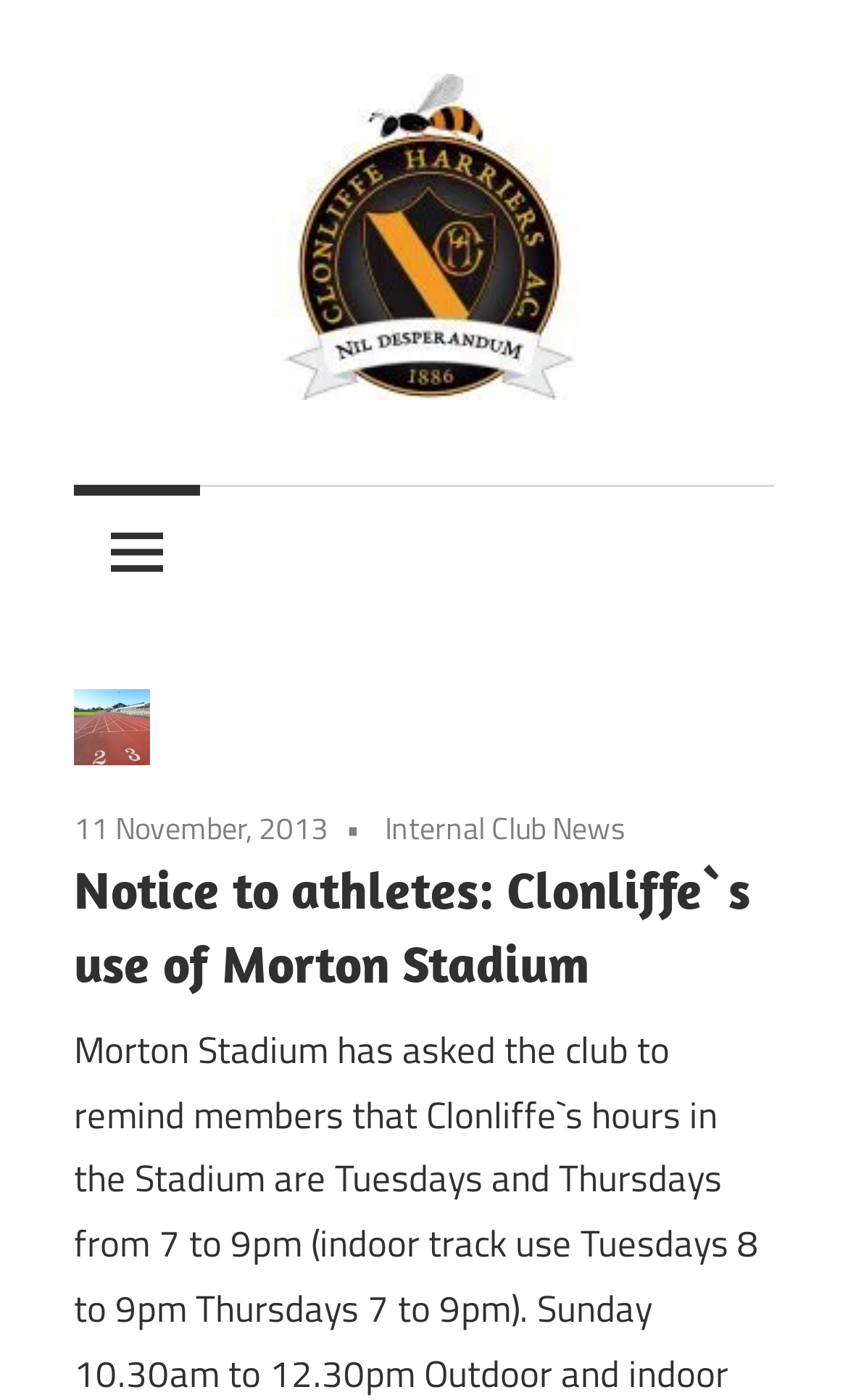Generate a detailed explanation of the webpage's features and information.

The webpage appears to be the official site of Clonliffe Harriers, as indicated by the static text at the top left corner of the page. Below this text, there is a button that, when expanded, controls the primary menu. 

At the top center of the page, there is a link with no descriptive text. 

The main content of the page is divided into sections, with a heading that reads "Notice to athletes: Clonliffe`s use of Morton Stadium" located at the top center of the page. Below this heading, there are two links: one on the left with the date "11 November, 2013" and another on the right labeled "Internal Club News".